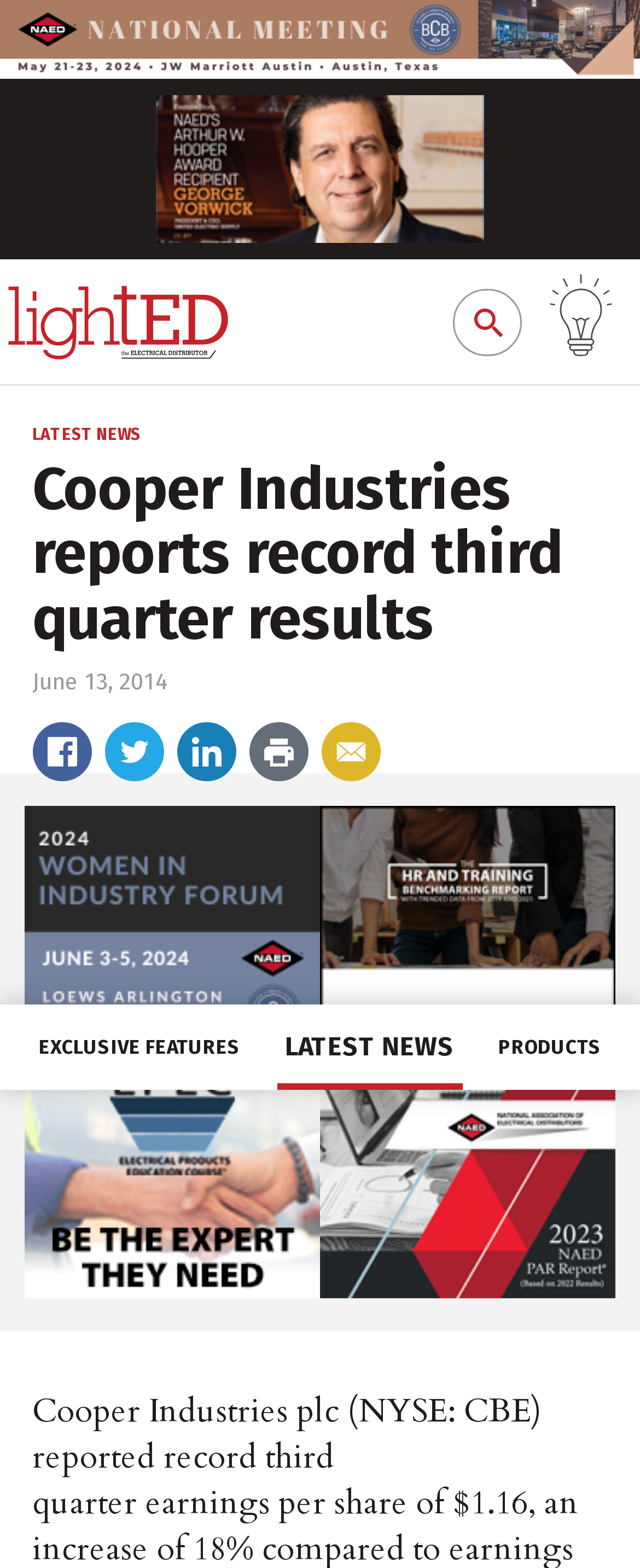Refer to the image and answer the question with as much detail as possible: What is the date of the record third quarter results?

I found the date by looking at the heading 'June 13, 2014' which is a subheading under the main heading 'Cooper Industries reports record third quarter results'.